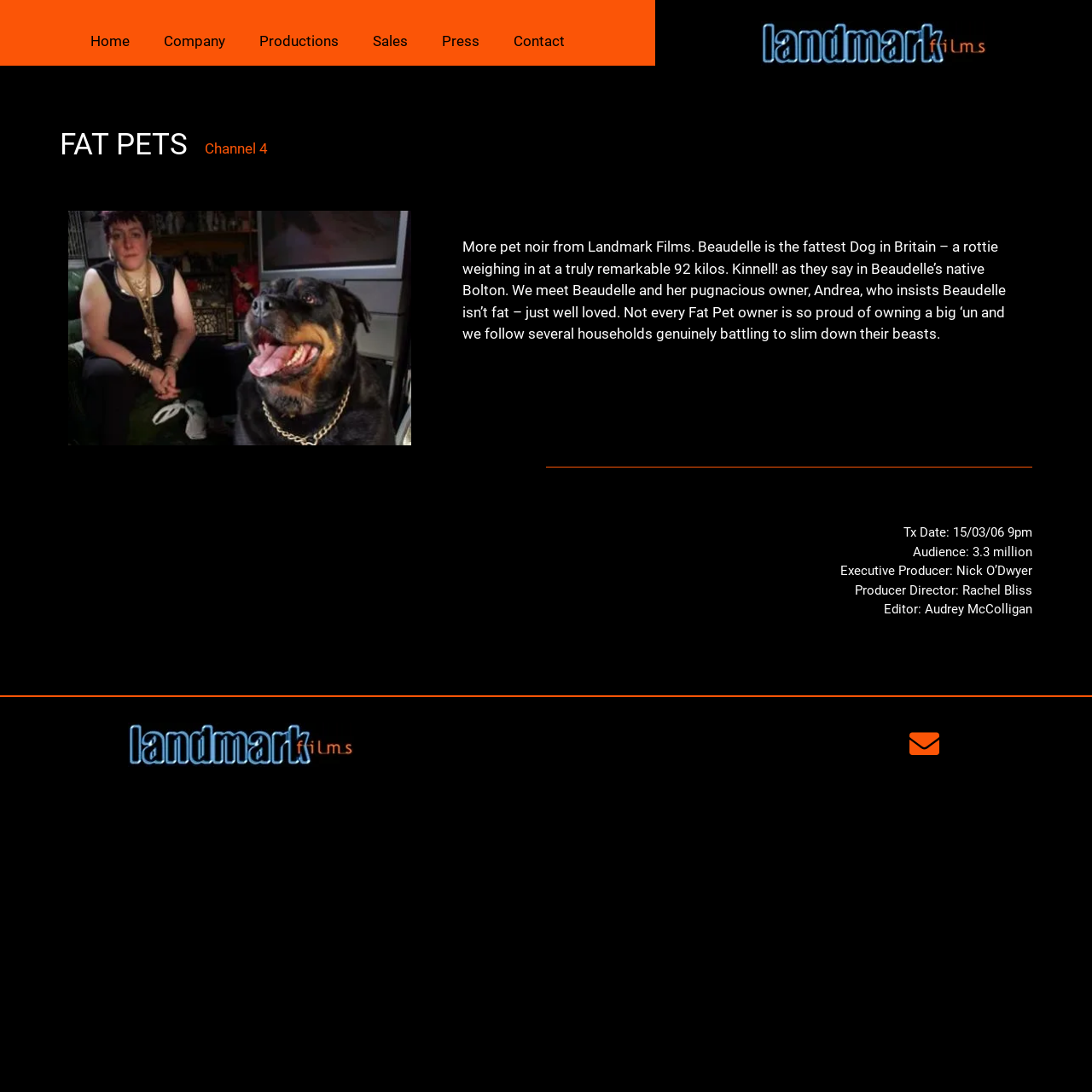Using the description "Contact", predict the bounding box of the relevant HTML element.

[0.455, 0.02, 0.533, 0.055]